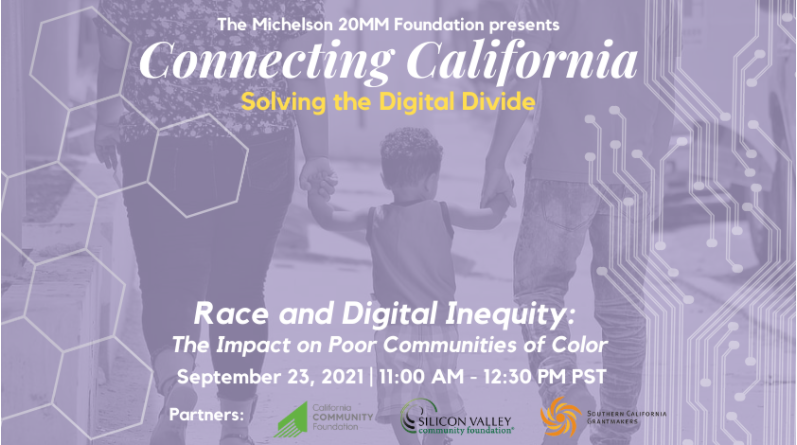What is the scheduled date of the event?
Using the screenshot, give a one-word or short phrase answer.

September 23, 2021